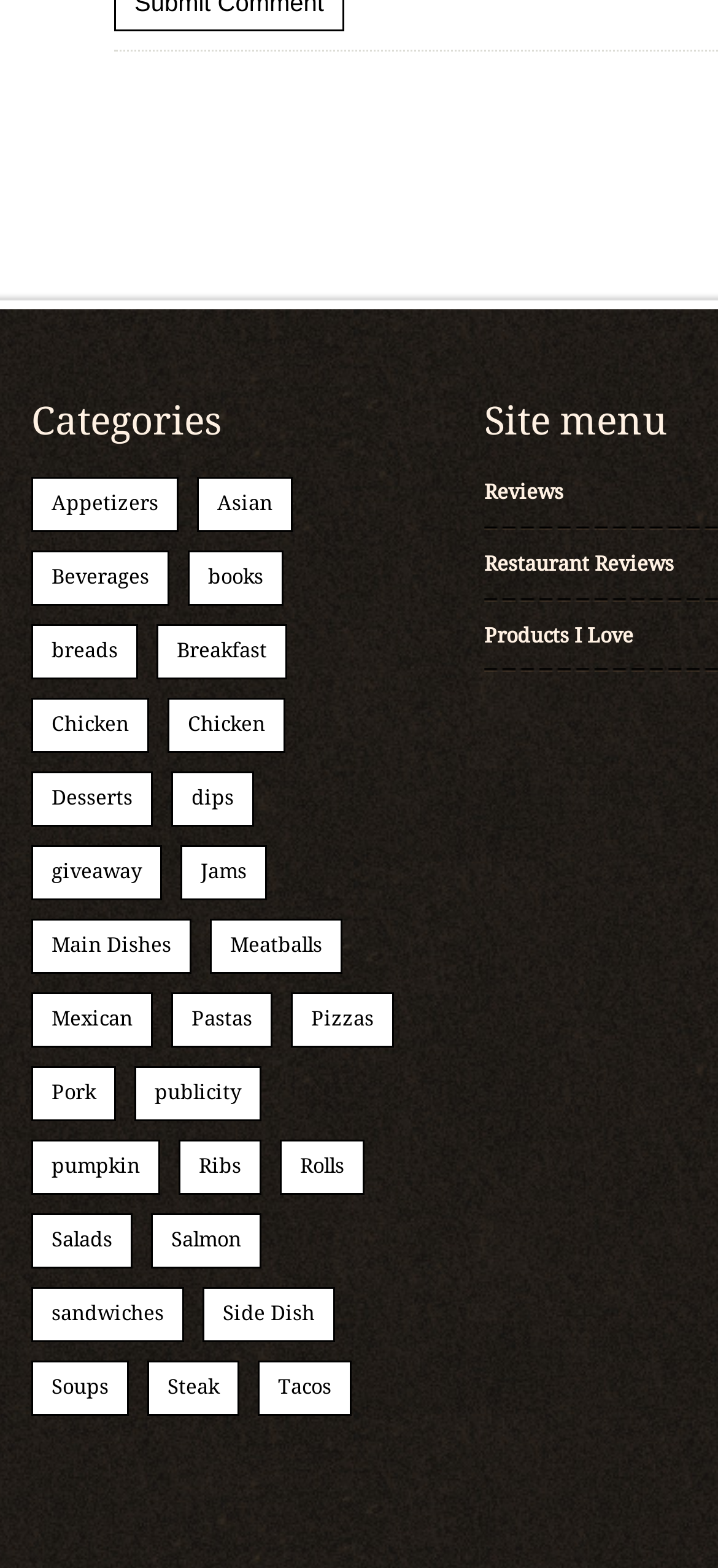Using the description: "Side Dish", determine the UI element's bounding box coordinates. Ensure the coordinates are in the format of four float numbers between 0 and 1, i.e., [left, top, right, bottom].

[0.285, 0.822, 0.464, 0.855]